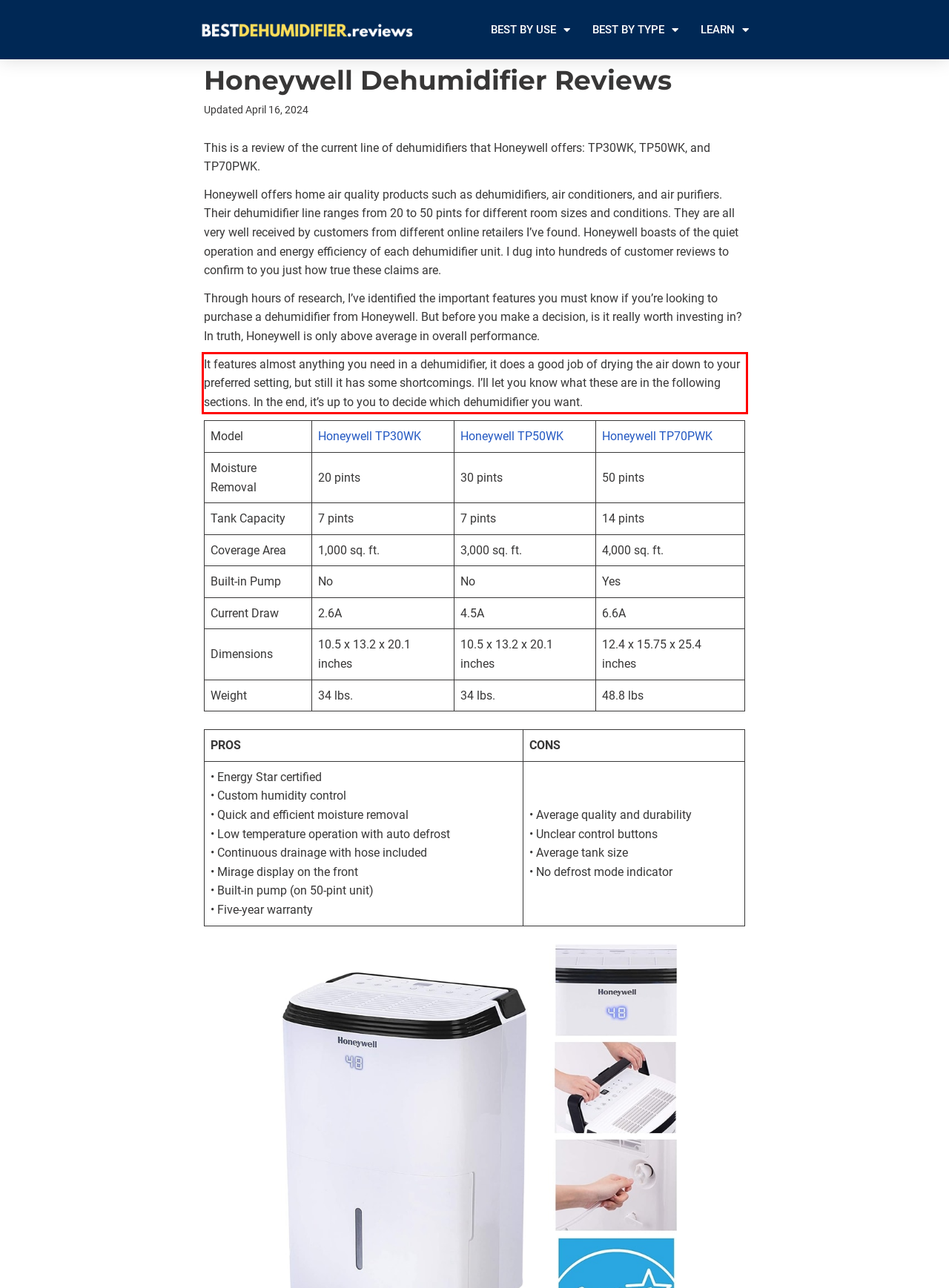You are looking at a screenshot of a webpage with a red rectangle bounding box. Use OCR to identify and extract the text content found inside this red bounding box.

It features almost anything you need in a dehumidifier, it does a good job of drying the air down to your preferred setting, but still it has some shortcomings. I’ll let you know what these are in the following sections. In the end, it’s up to you to decide which dehumidifier you want.